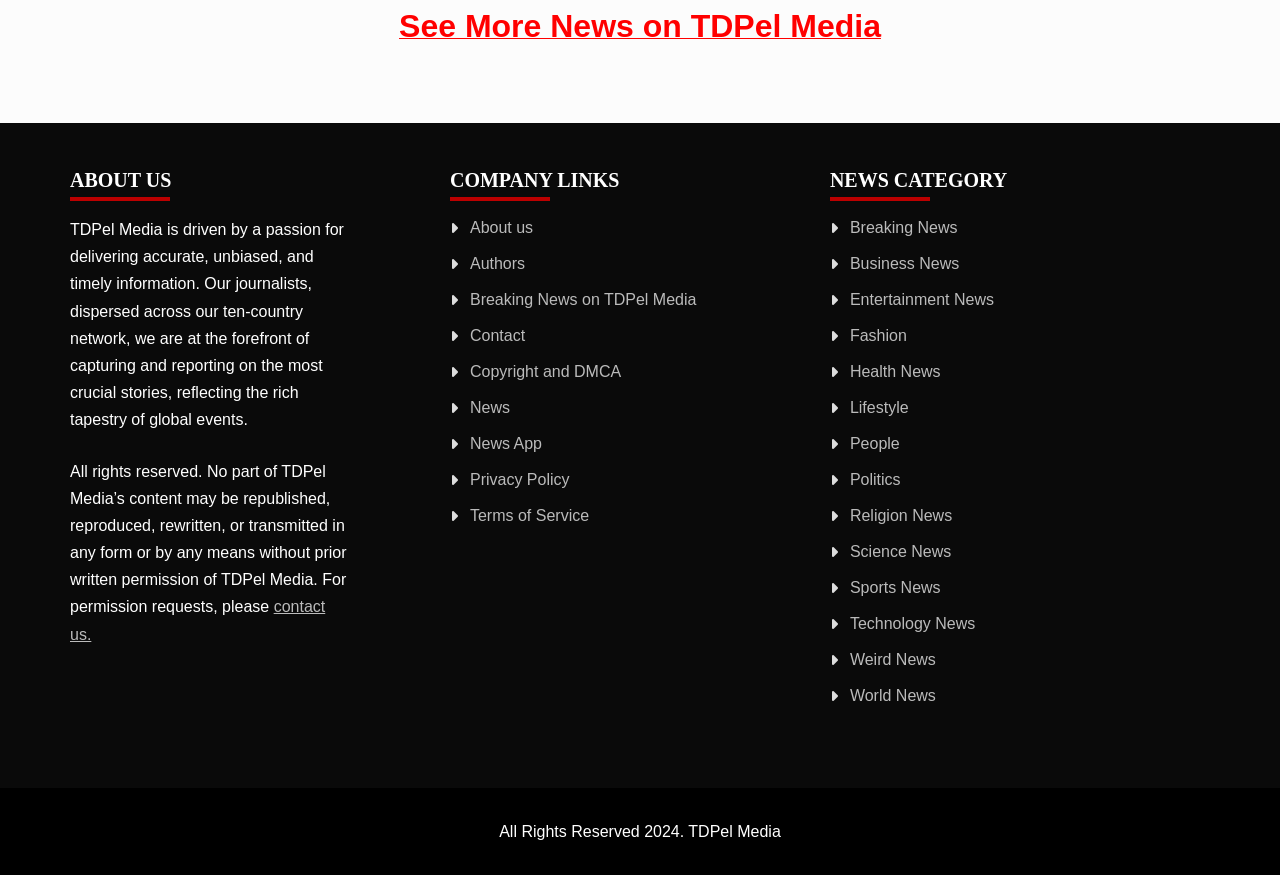Please locate the bounding box coordinates of the element that should be clicked to achieve the given instruction: "Contact 'TDPel Media'".

[0.055, 0.684, 0.254, 0.734]